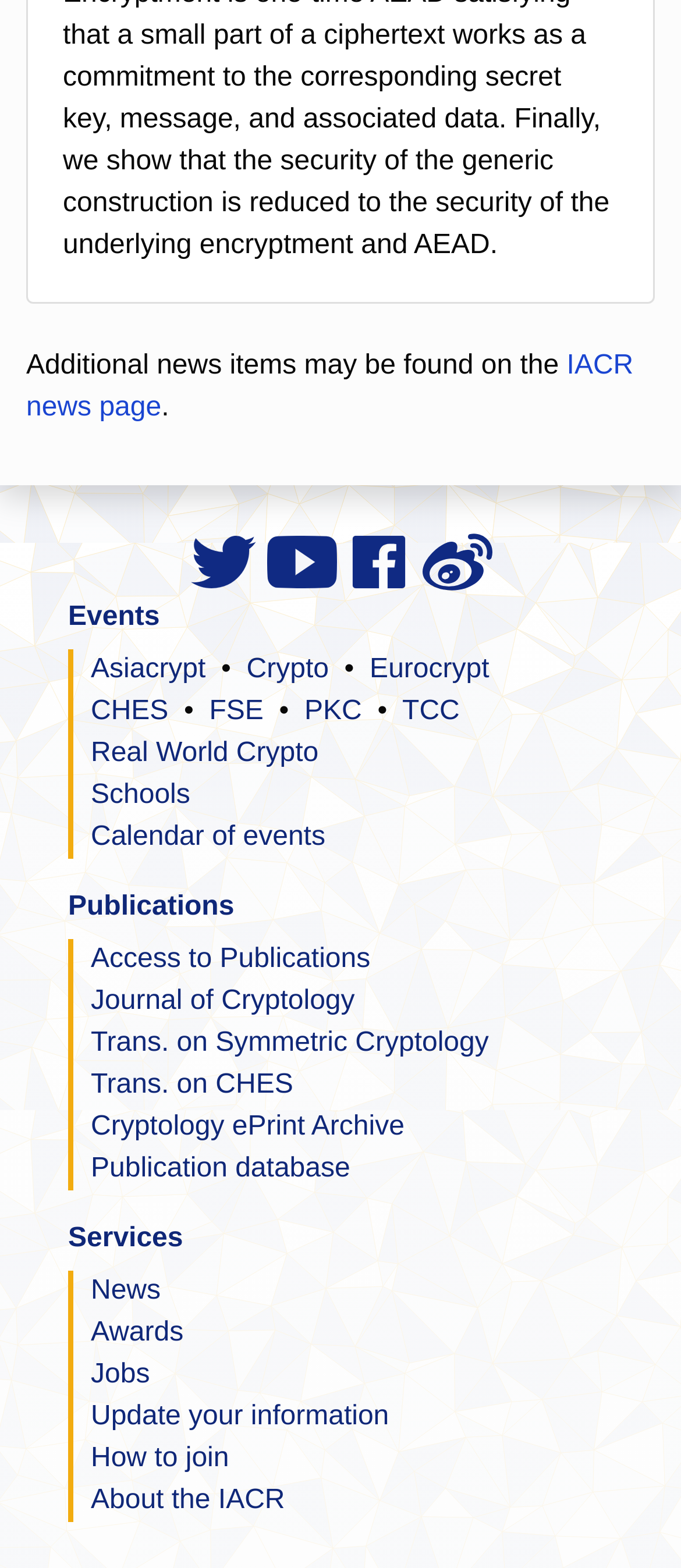What is the 'Calendar of events' for?
Using the details from the image, give an elaborate explanation to answer the question.

The link 'Calendar of events' is listed among other event-related links, which implies that the 'Calendar of events' is used to list events, likely related to cryptology.